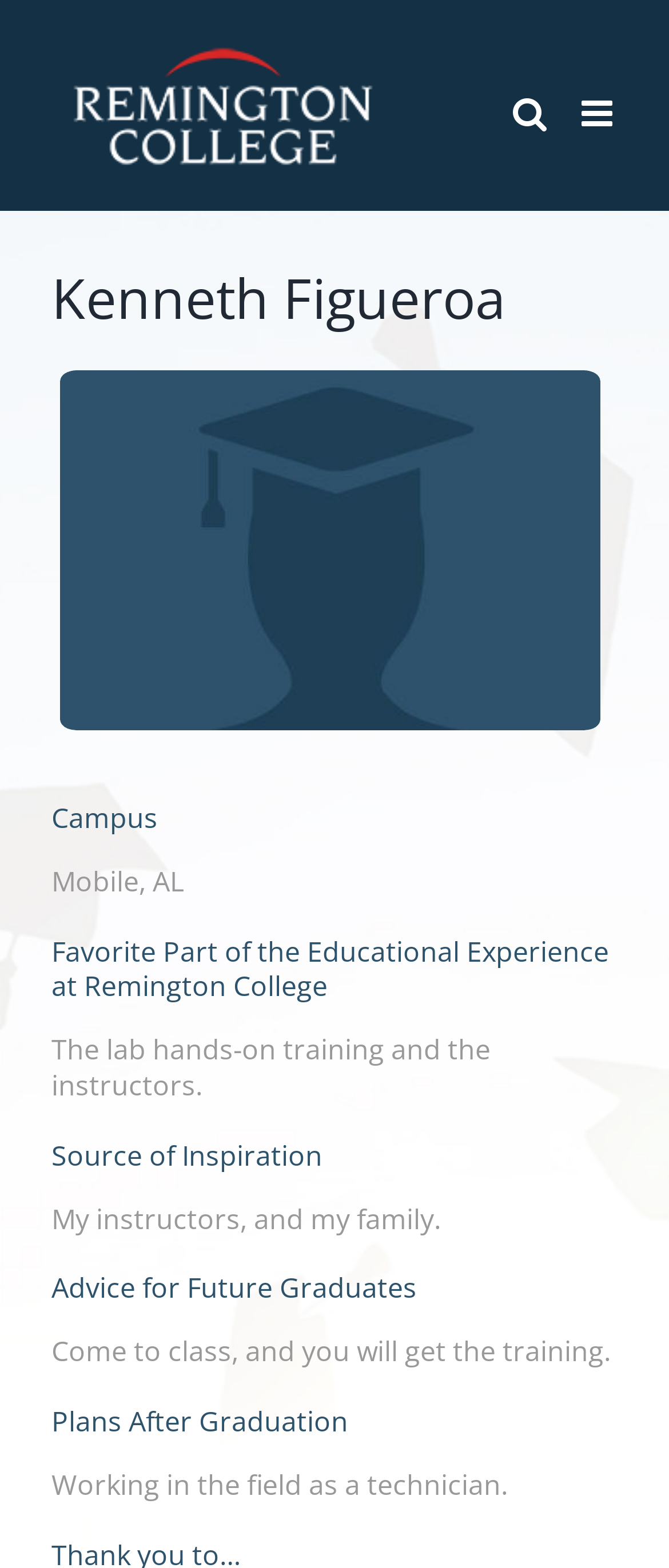Consider the image and give a detailed and elaborate answer to the question: 
What is the source of inspiration for Kenneth Figueroa?

The text 'My instructors, and my family' is mentioned under the 'Source of Inspiration' heading, suggesting that they are the source of inspiration for Kenneth Figueroa.